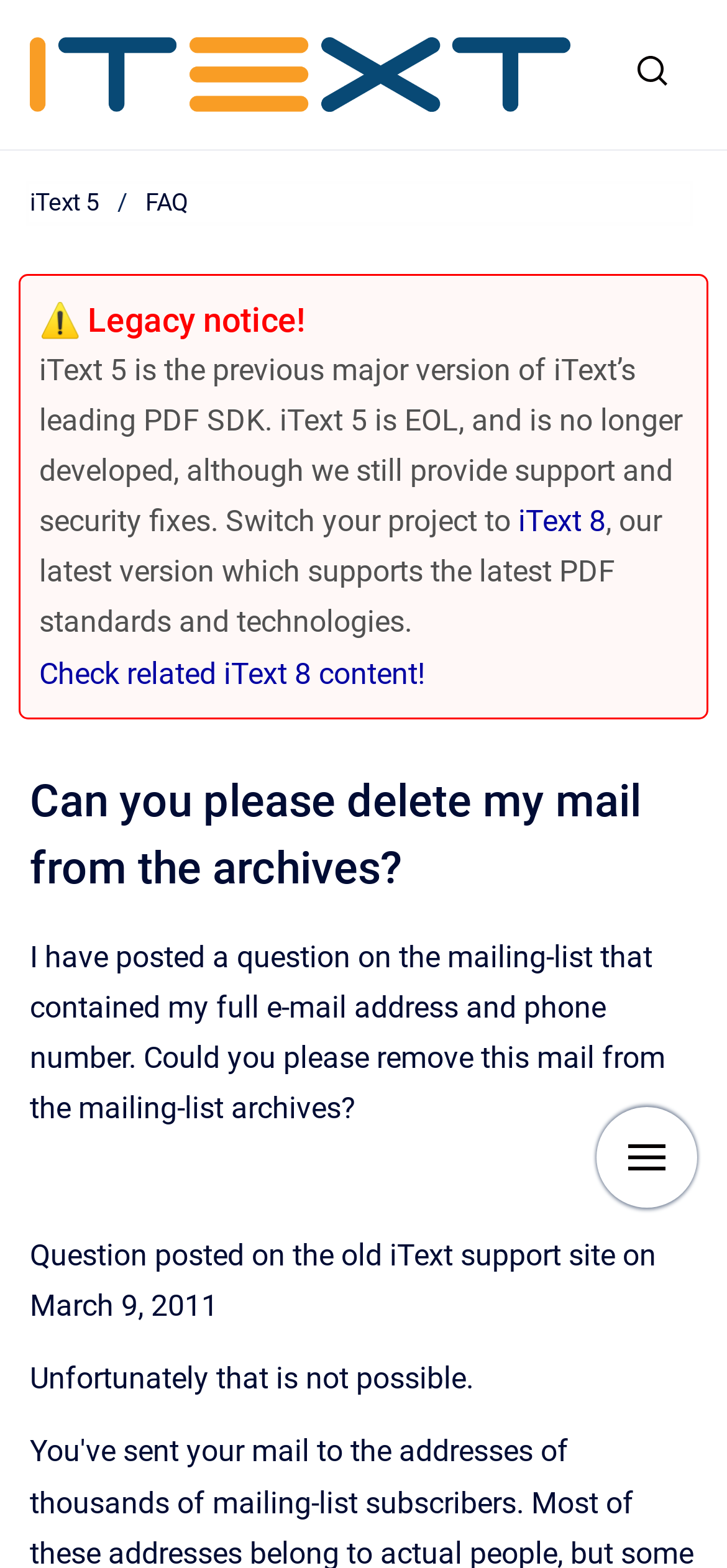Please give a concise answer to this question using a single word or phrase: 
When was the question posted on the old iText support site?

March 9, 2011